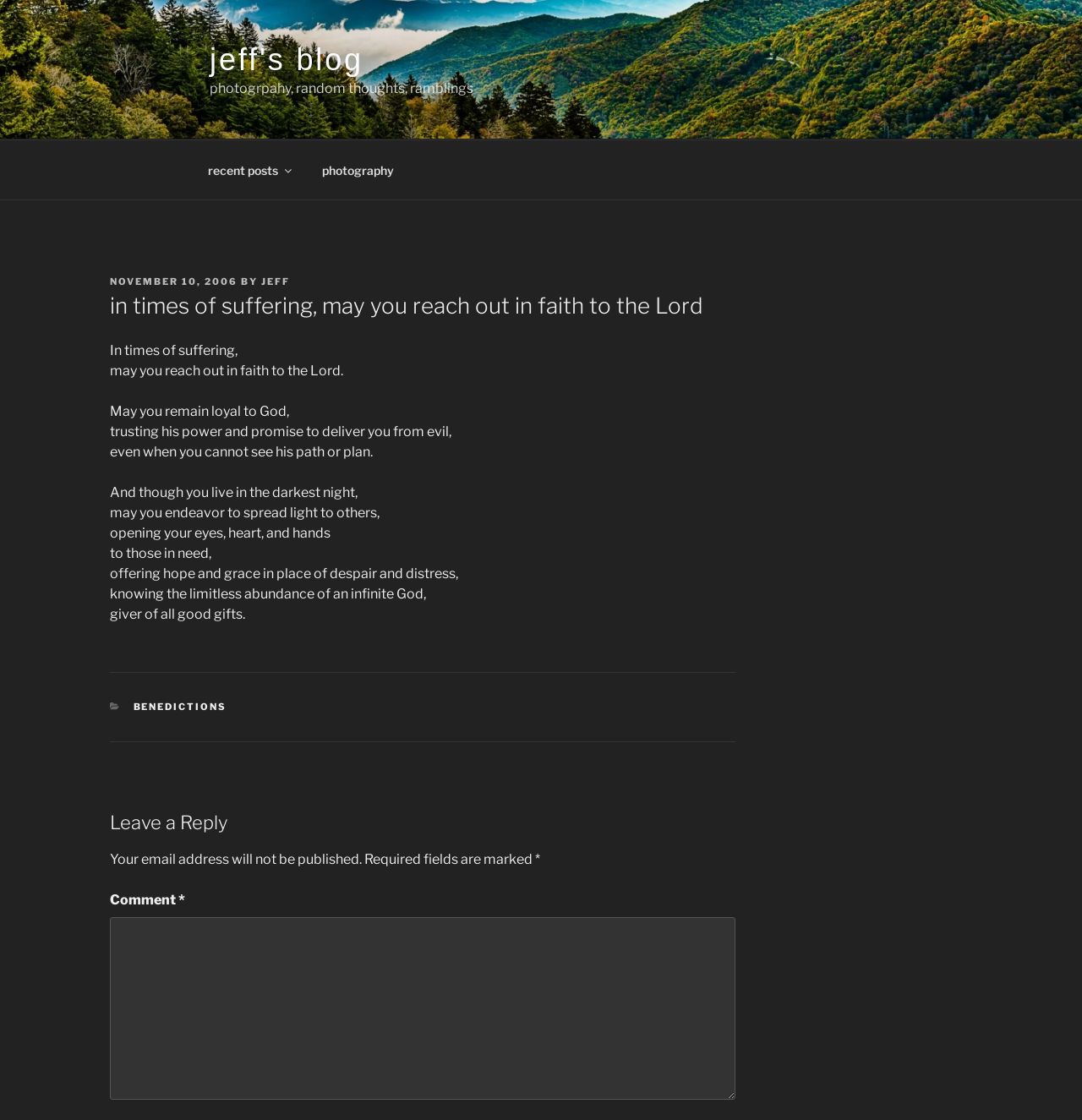Identify the bounding box coordinates for the region of the element that should be clicked to carry out the instruction: "leave a reply". The bounding box coordinates should be four float numbers between 0 and 1, i.e., [left, top, right, bottom].

[0.102, 0.723, 0.68, 0.746]